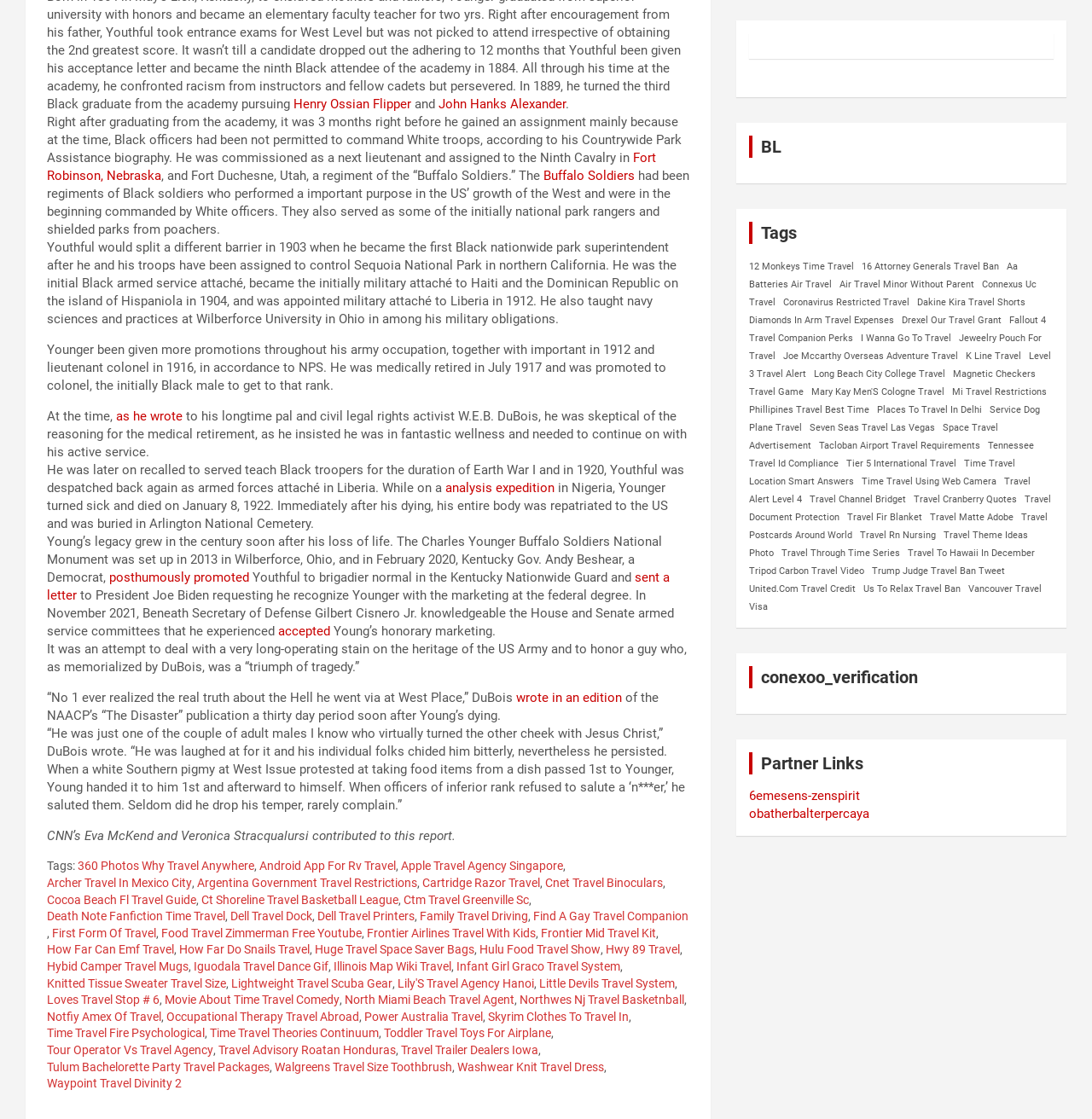Please provide a one-word or phrase answer to the question: 
Where was Young sent as a military attaché in 1912?

Liberia